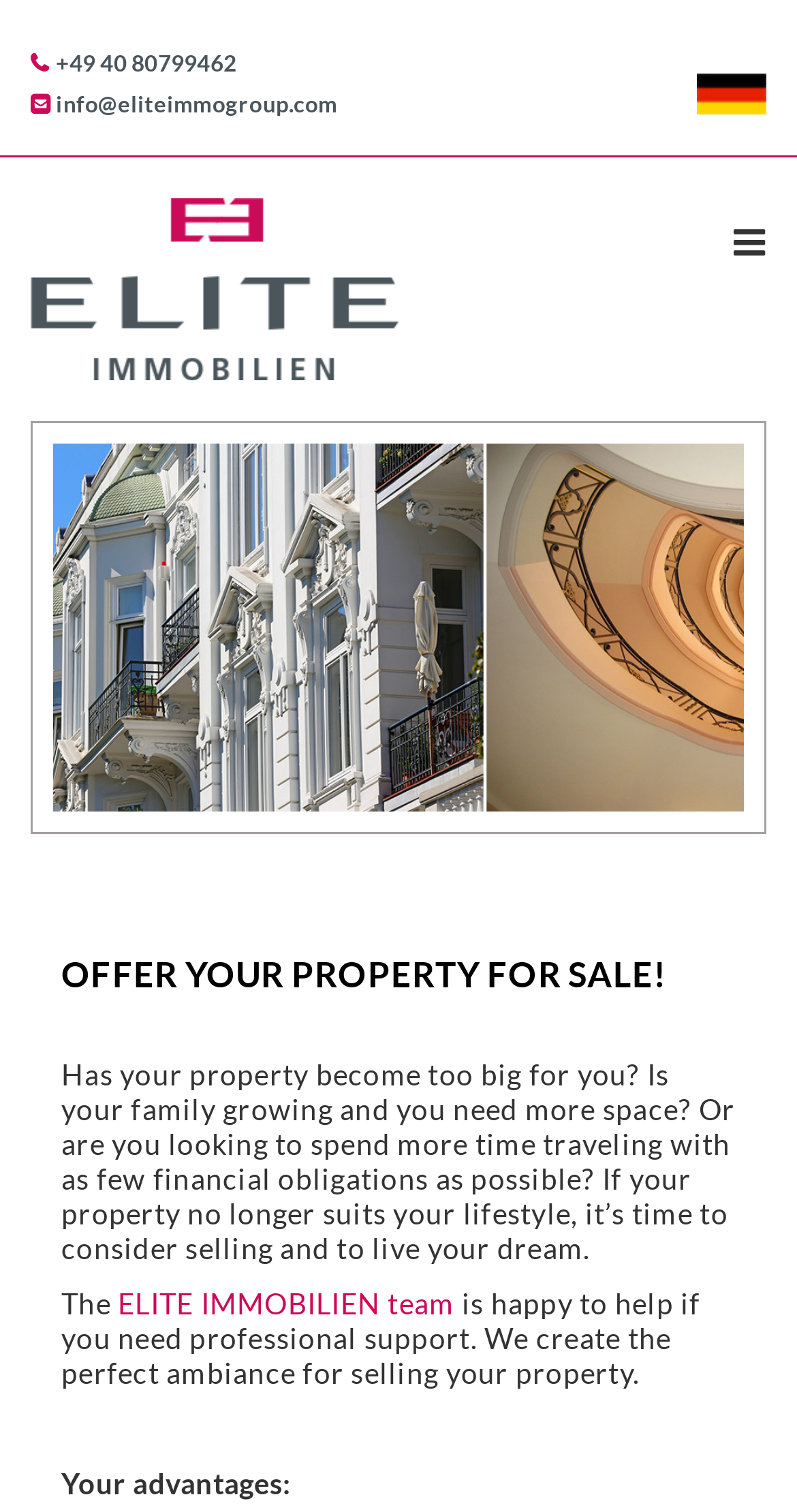What is the phone number to contact?
Answer the question with as much detail as possible.

I found the phone number by looking at the top section of the webpage, where the contact information is usually placed. The phone number is displayed as a static text element with the value '+49 40 80799462'.